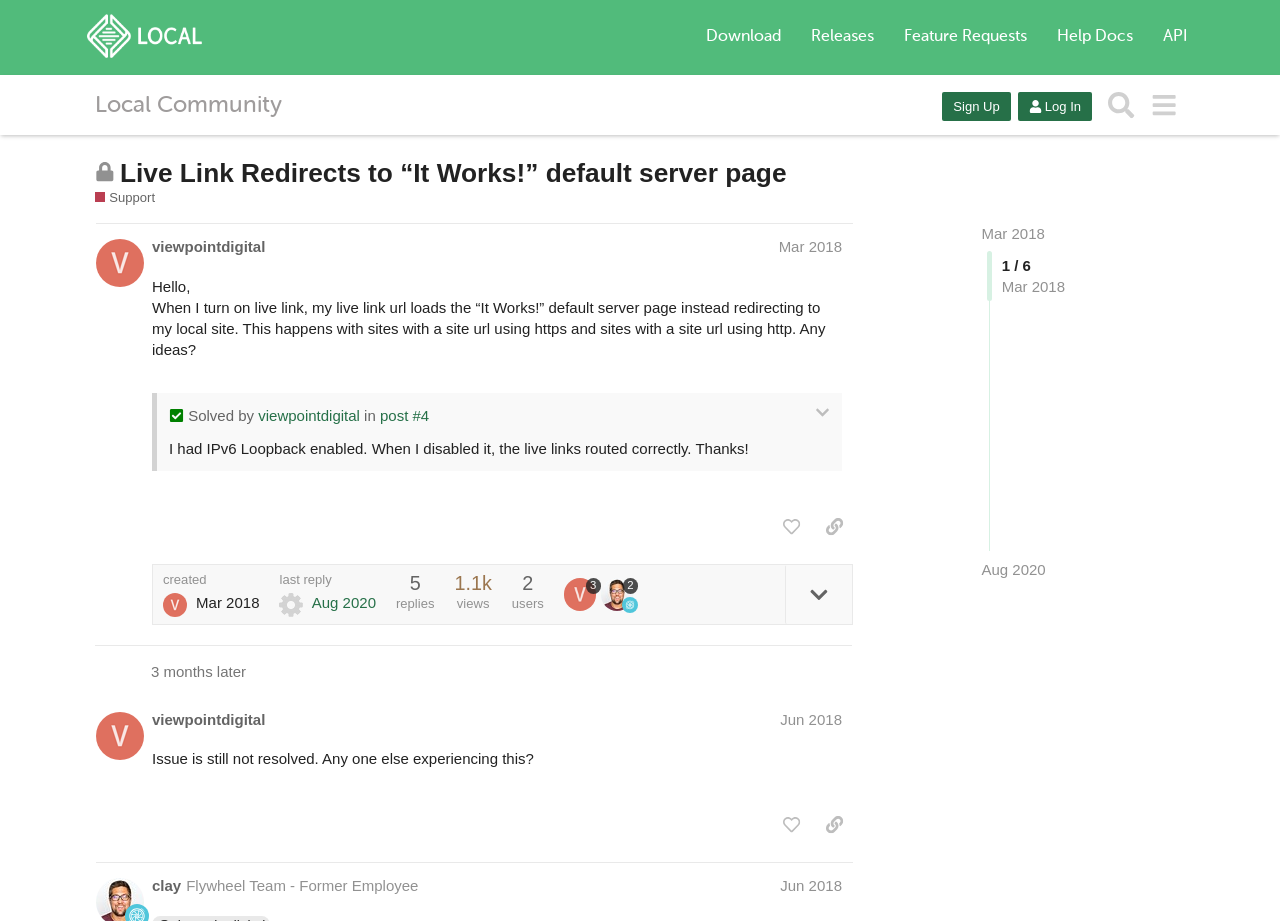Identify the bounding box of the UI element described as follows: "title="like this post"". Provide the coordinates as four float numbers in the range of 0 to 1 [left, top, right, bottom].

[0.604, 0.554, 0.633, 0.591]